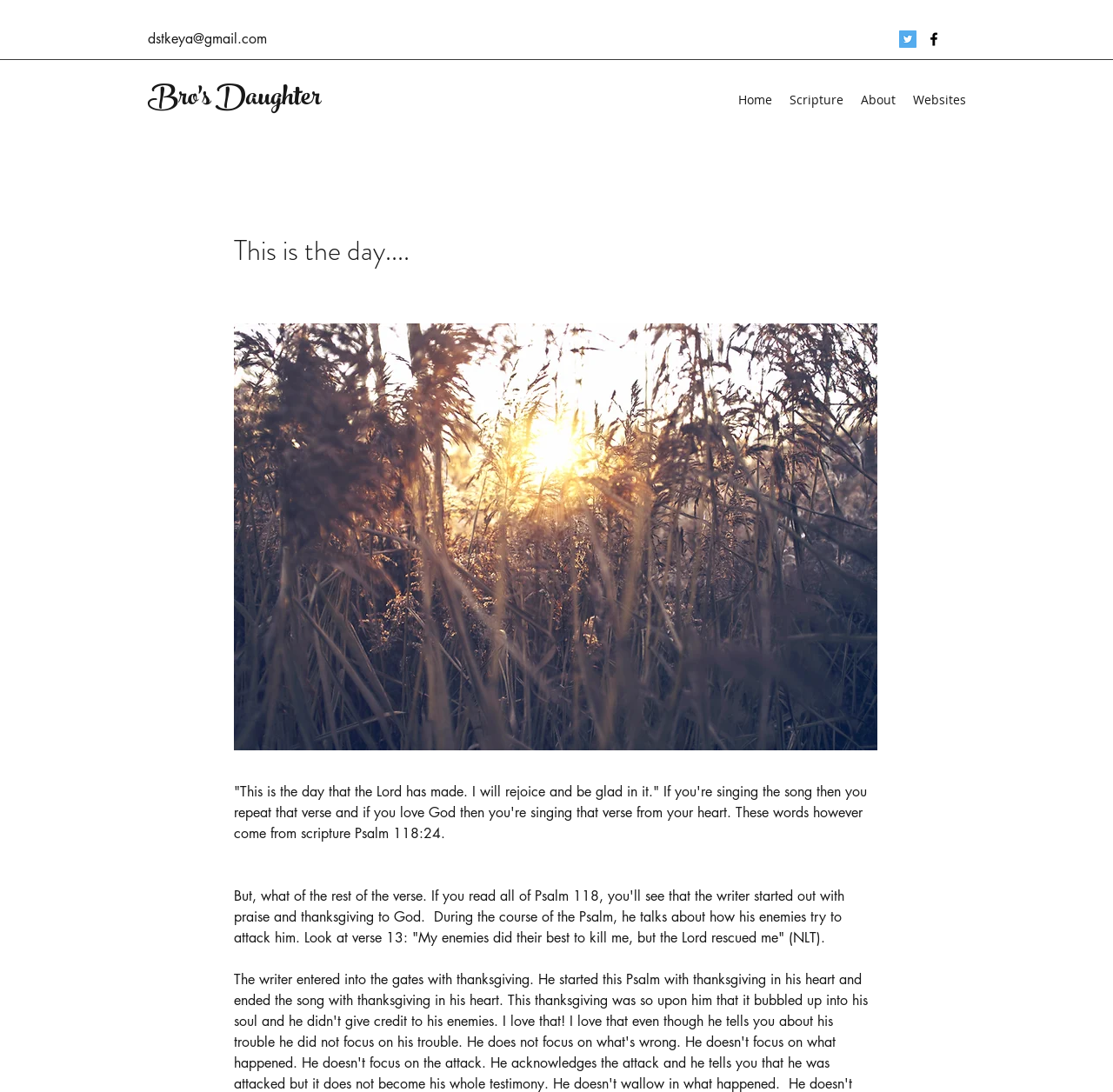What is the navigation menu?
Please answer the question with a detailed response using the information from the screenshot.

I found the navigation menu by examining the navigation element labeled 'Site', which contains links to four pages: Home, Scripture, About, and Websites.